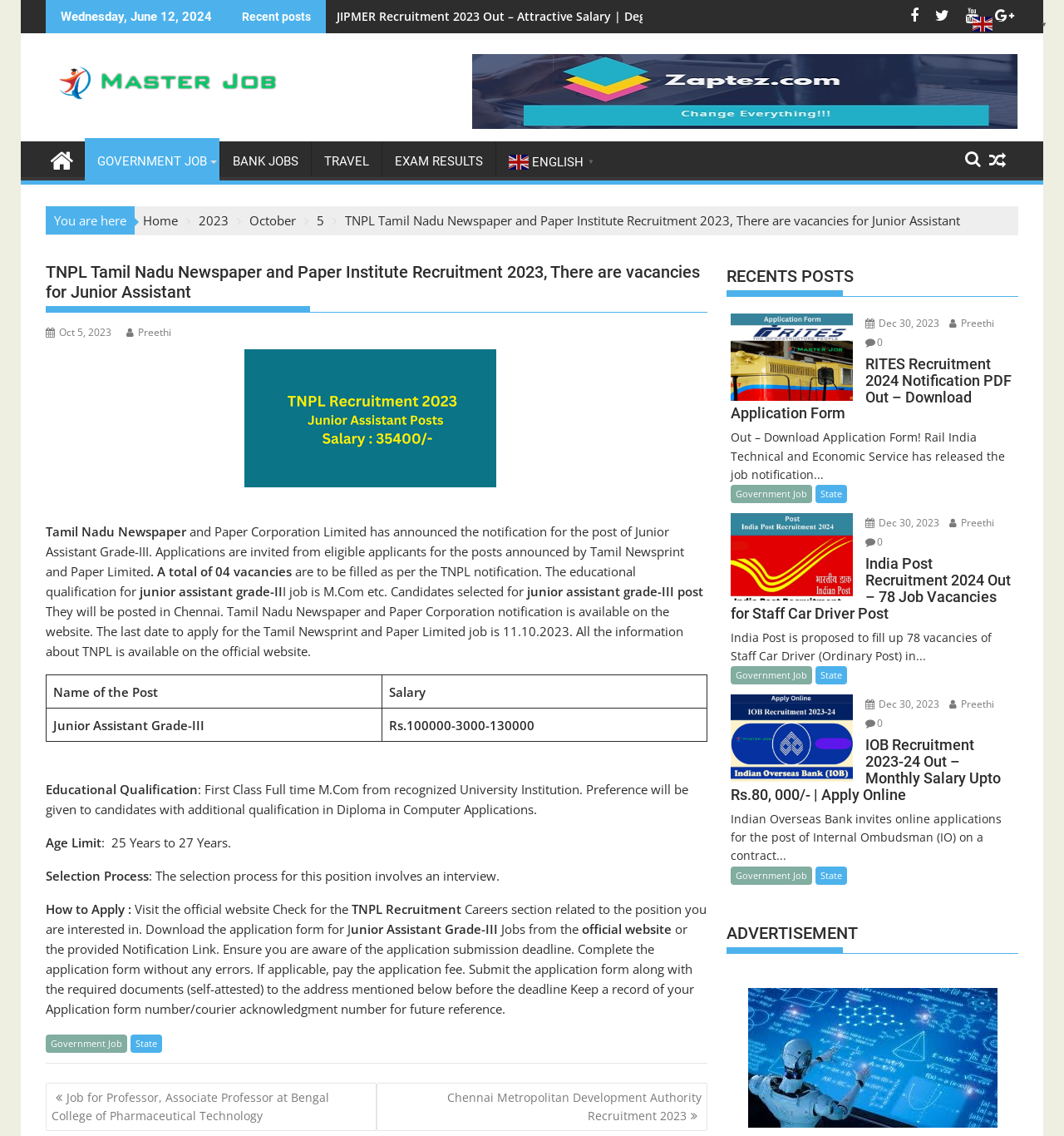Locate the bounding box coordinates of the element's region that should be clicked to carry out the following instruction: "Click on the 'MasterJob' link". The coordinates need to be four float numbers between 0 and 1, i.e., [left, top, right, bottom].

[0.043, 0.04, 0.27, 0.102]